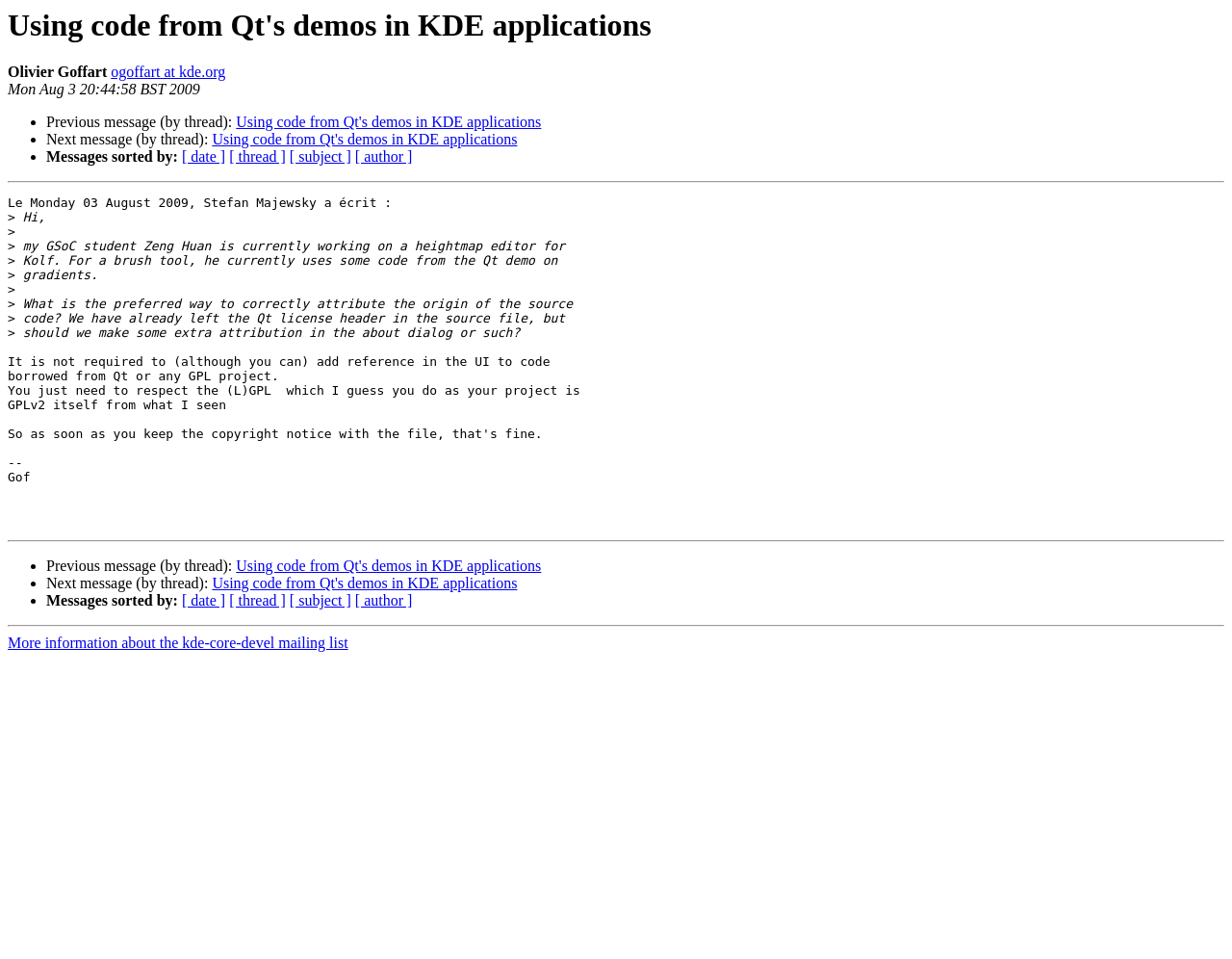Please identify the bounding box coordinates of the element on the webpage that should be clicked to follow this instruction: "Get more information about the kde-core-devel mailing list". The bounding box coordinates should be given as four float numbers between 0 and 1, formatted as [left, top, right, bottom].

[0.006, 0.662, 0.283, 0.679]